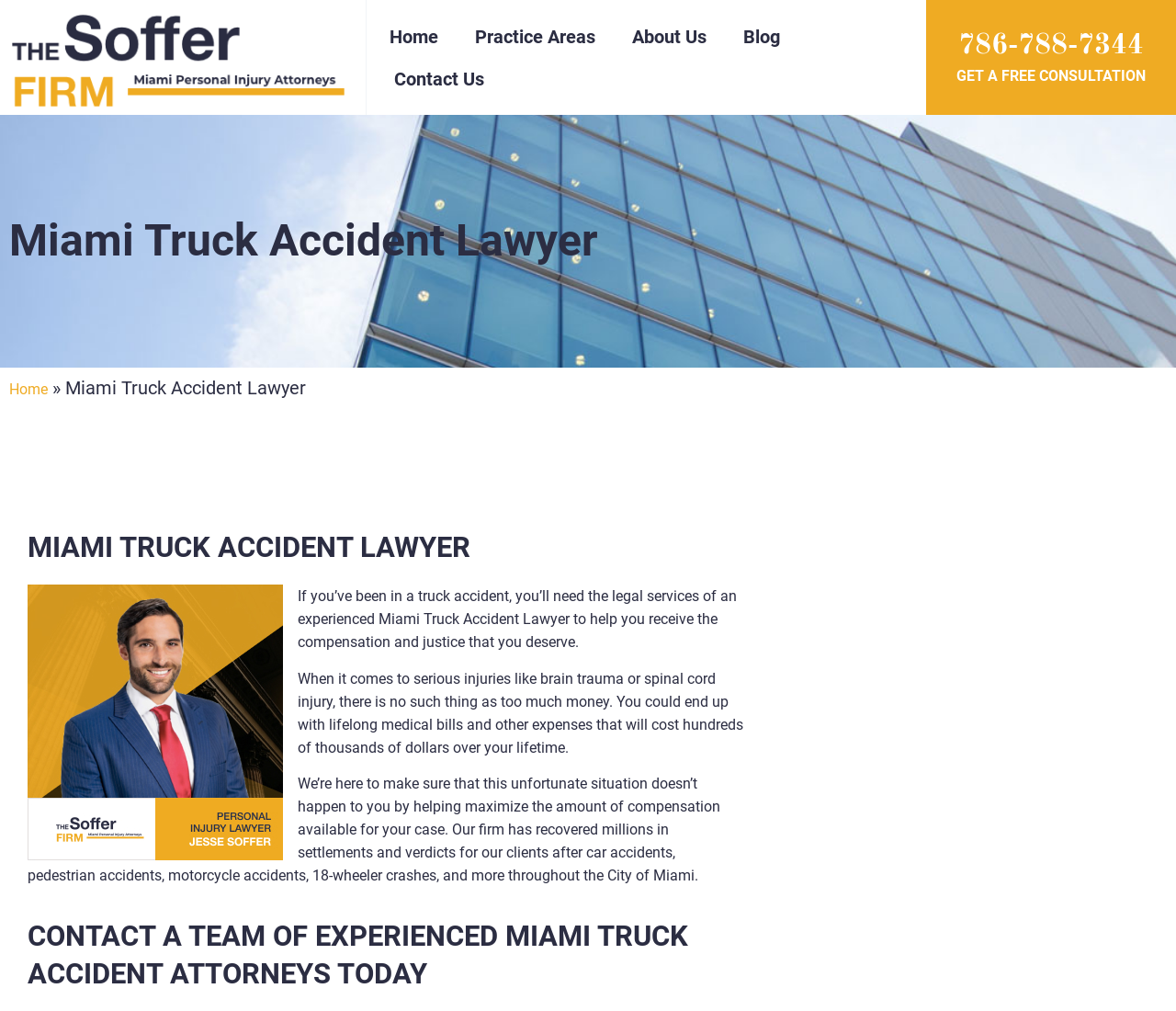Provide the bounding box coordinates of the area you need to click to execute the following instruction: "Go to the previous post".

None